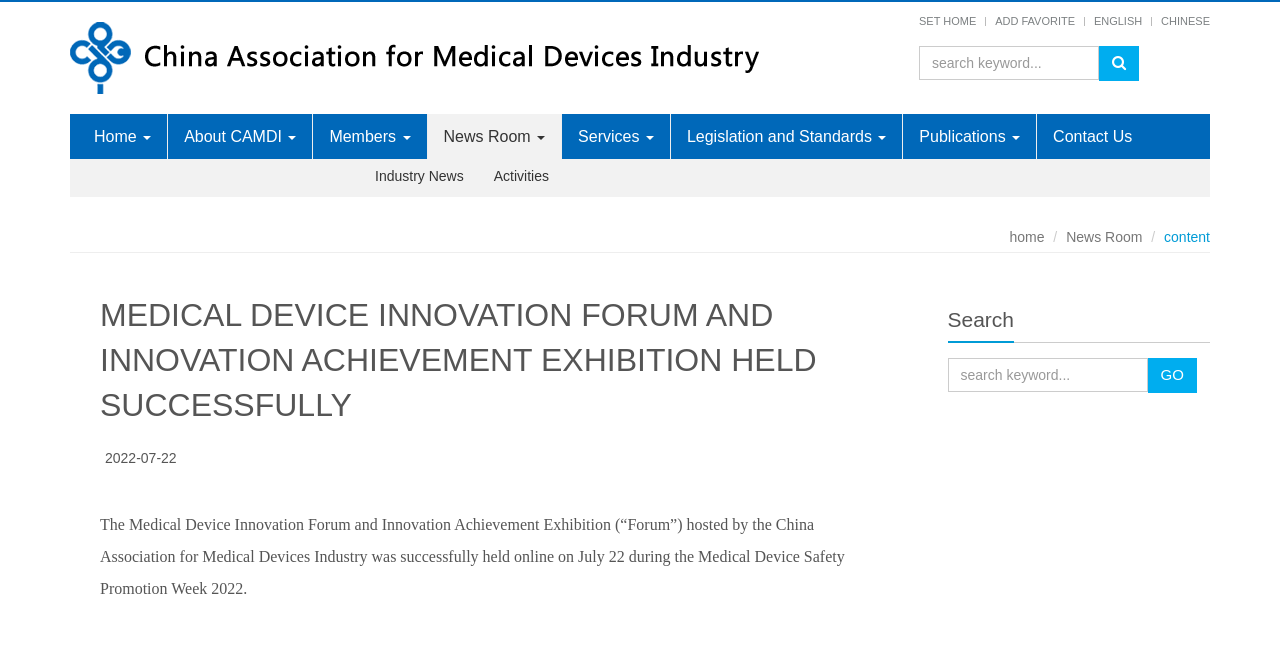How many links are in the top navigation menu?
Refer to the image and provide a one-word or short phrase answer.

9